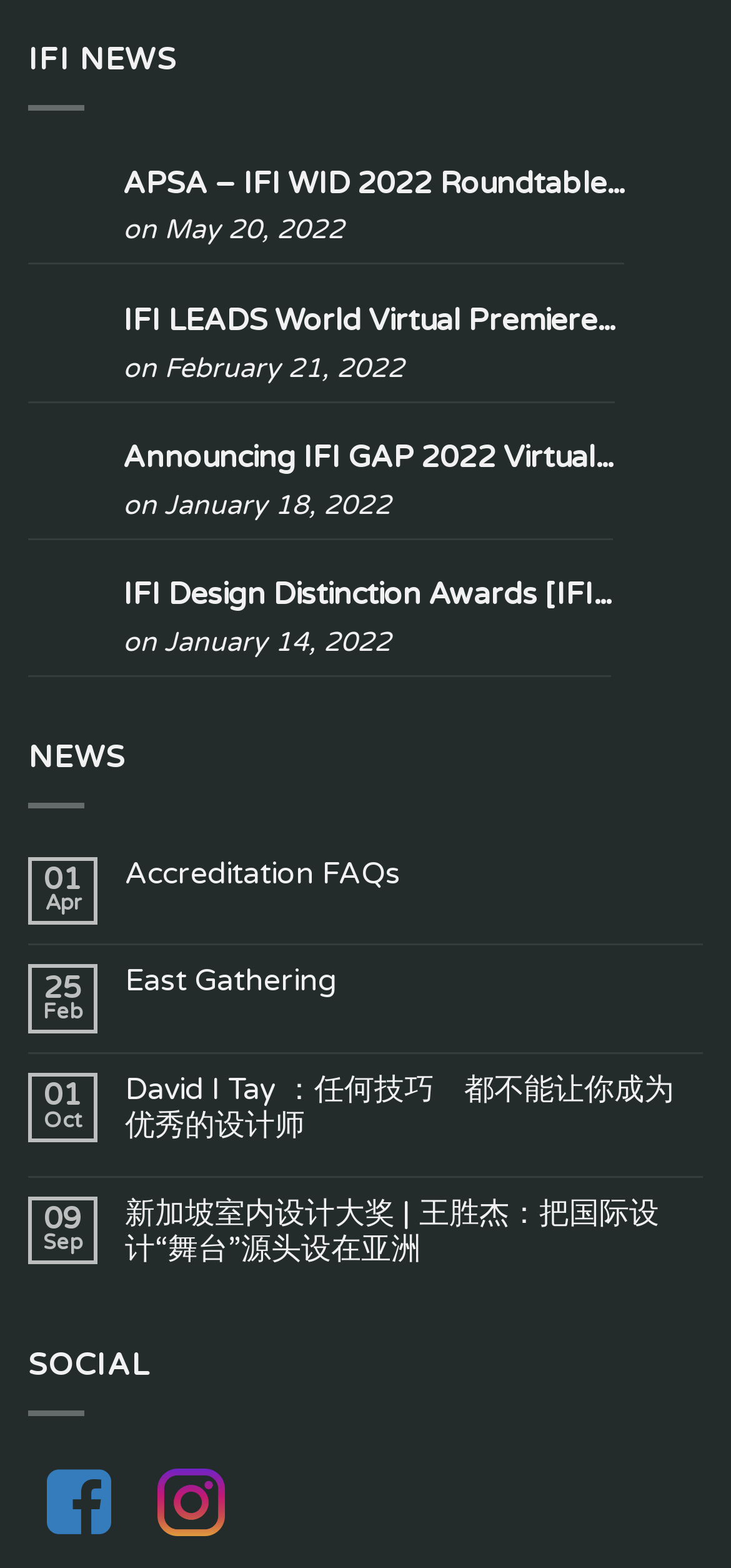Using the elements shown in the image, answer the question comprehensively: What is the date of the 'IFI LEADS World Virtual Premiere' event?

The date of the event can be found by looking at the text next to the link 'IFI LEADS World Virtual Premiere...', which says 'on February 21, 2022'.